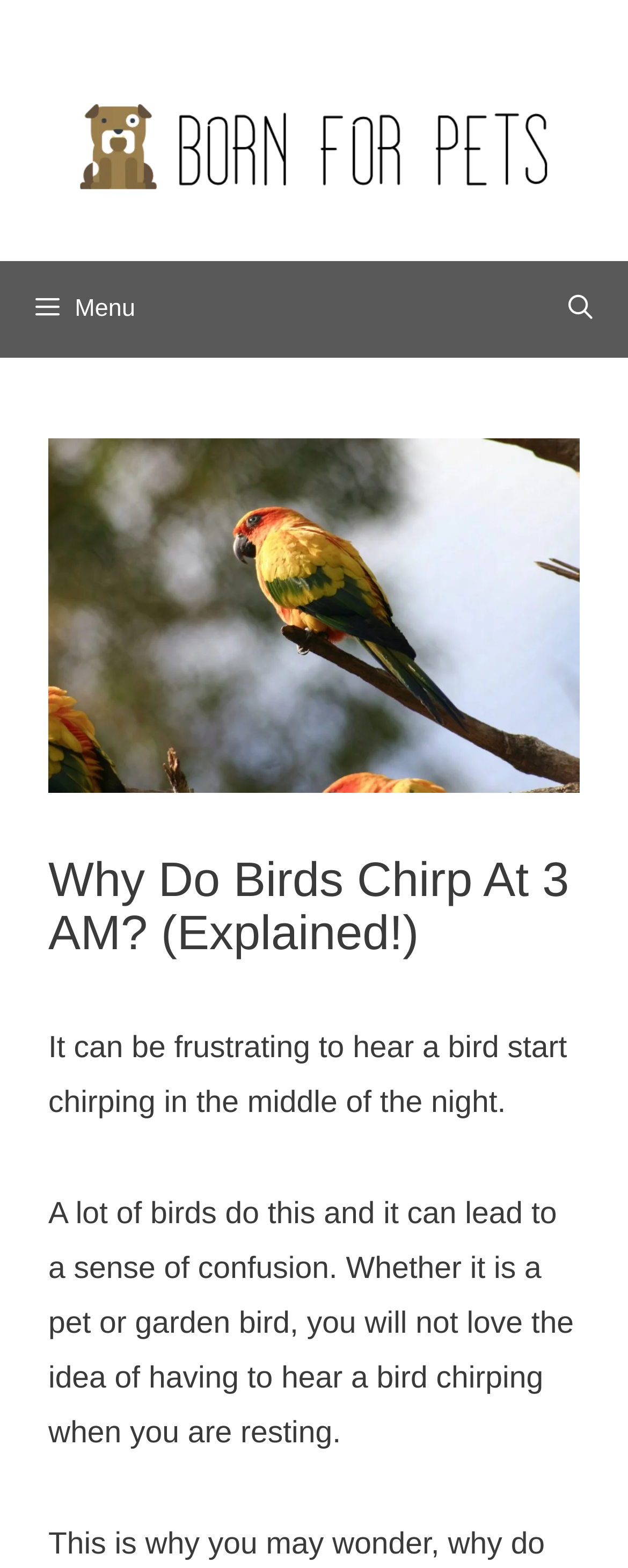Refer to the screenshot and answer the following question in detail:
Is the website a blog?

The website appears to be a blog because it has an article with a heading and static text, which is a common format for blog posts. Additionally, the presence of a navigation menu and a search bar suggests that the website has multiple articles or posts.